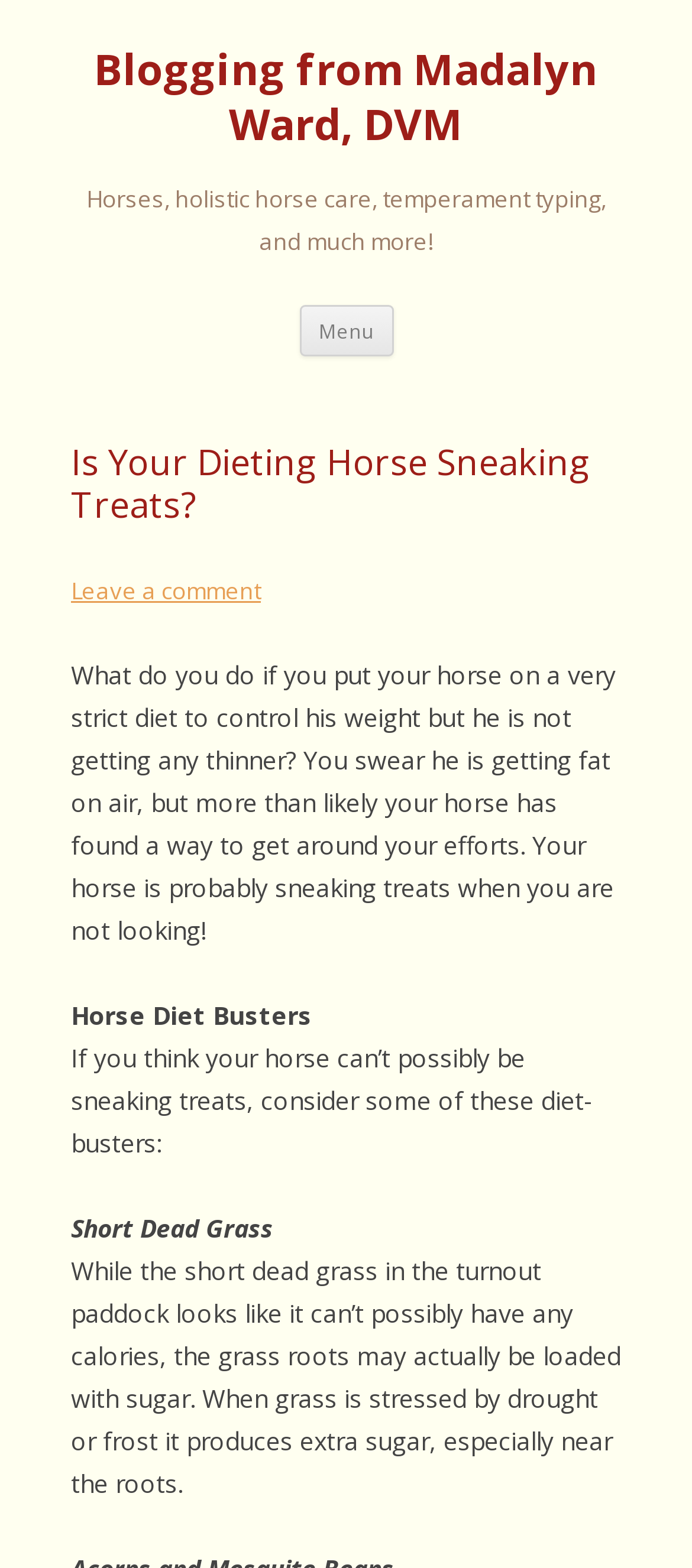For the following element description, predict the bounding box coordinates in the format (top-left x, top-left y, bottom-right x, bottom-right y). All values should be floating point numbers between 0 and 1. Description: Blogging from Madalyn Ward, DVM

[0.103, 0.027, 0.897, 0.097]